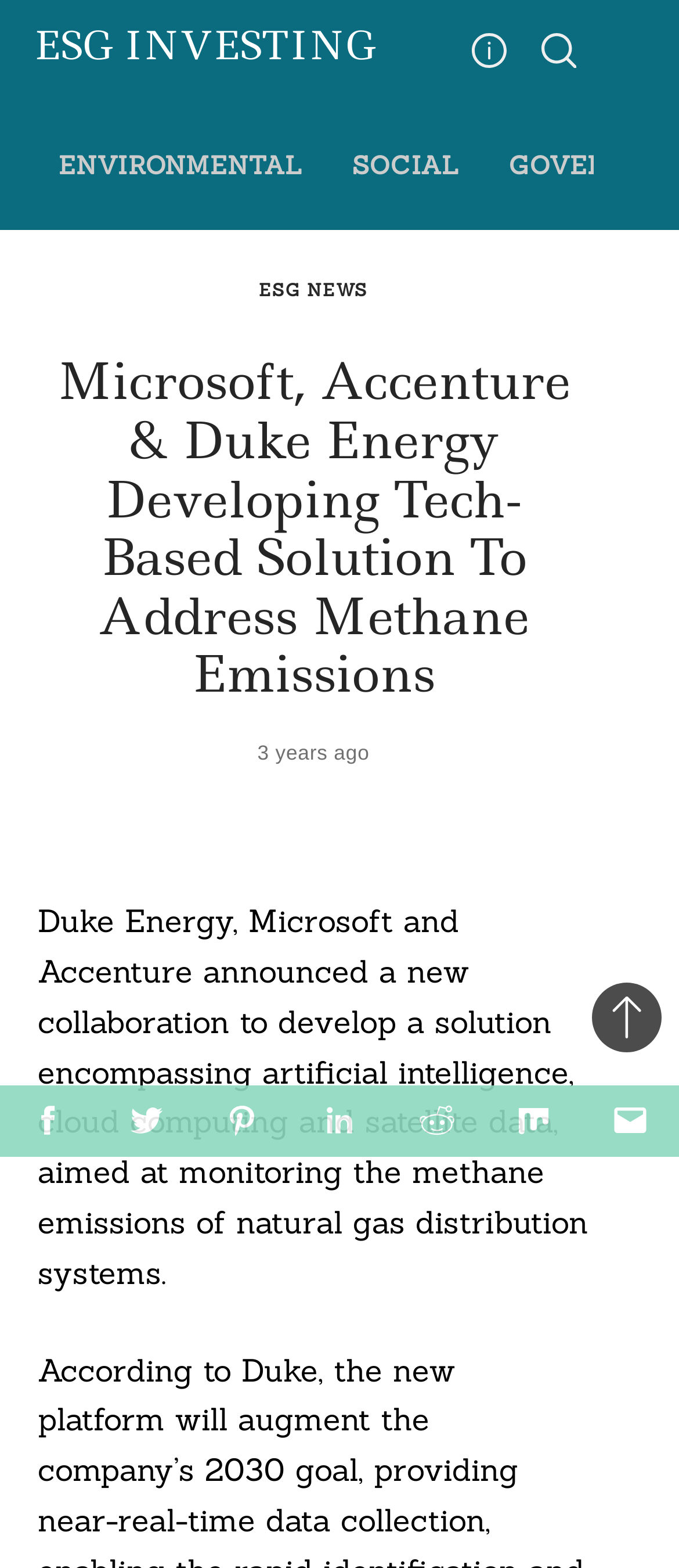Specify the bounding box coordinates of the region I need to click to perform the following instruction: "Back to top". The coordinates must be four float numbers in the range of 0 to 1, i.e., [left, top, right, bottom].

[0.873, 0.627, 0.974, 0.671]